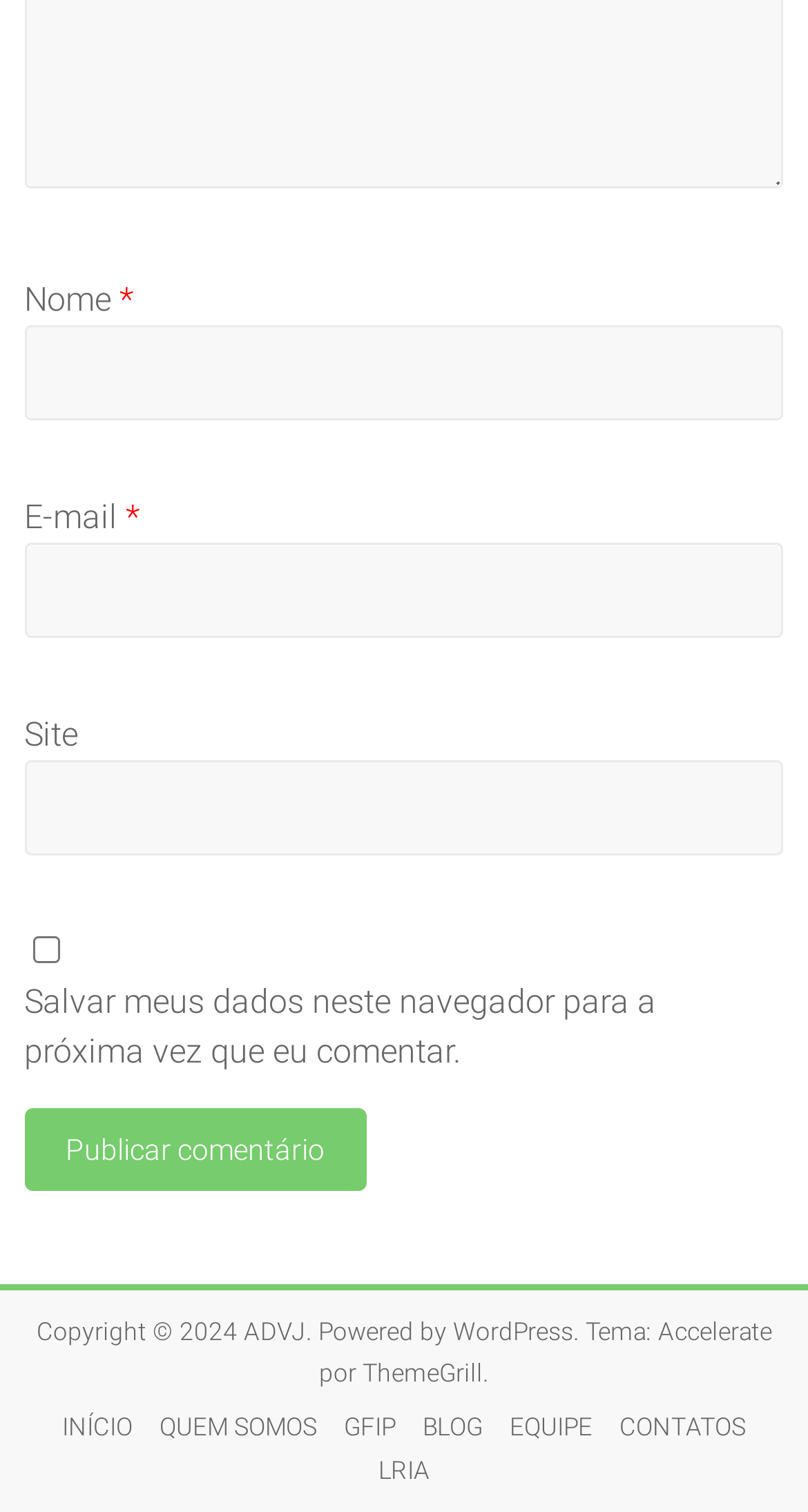How many links are in the footer section?
Please give a detailed and elaborate answer to the question.

The footer section is located at the bottom of the webpage and contains links to 'INÍCIO', 'QUEM SOMOS', 'GFIP', 'BLOG', 'EQUIPE', 'CONTATOS', 'LRIA', 'ADVJ', and 'WordPress'. There are 9 links in total.